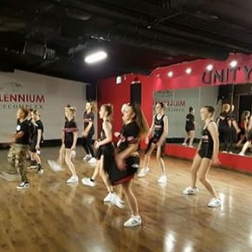What is the purpose of the mirrors in the background?
Please look at the screenshot and answer using one word or phrase.

To enhance depth